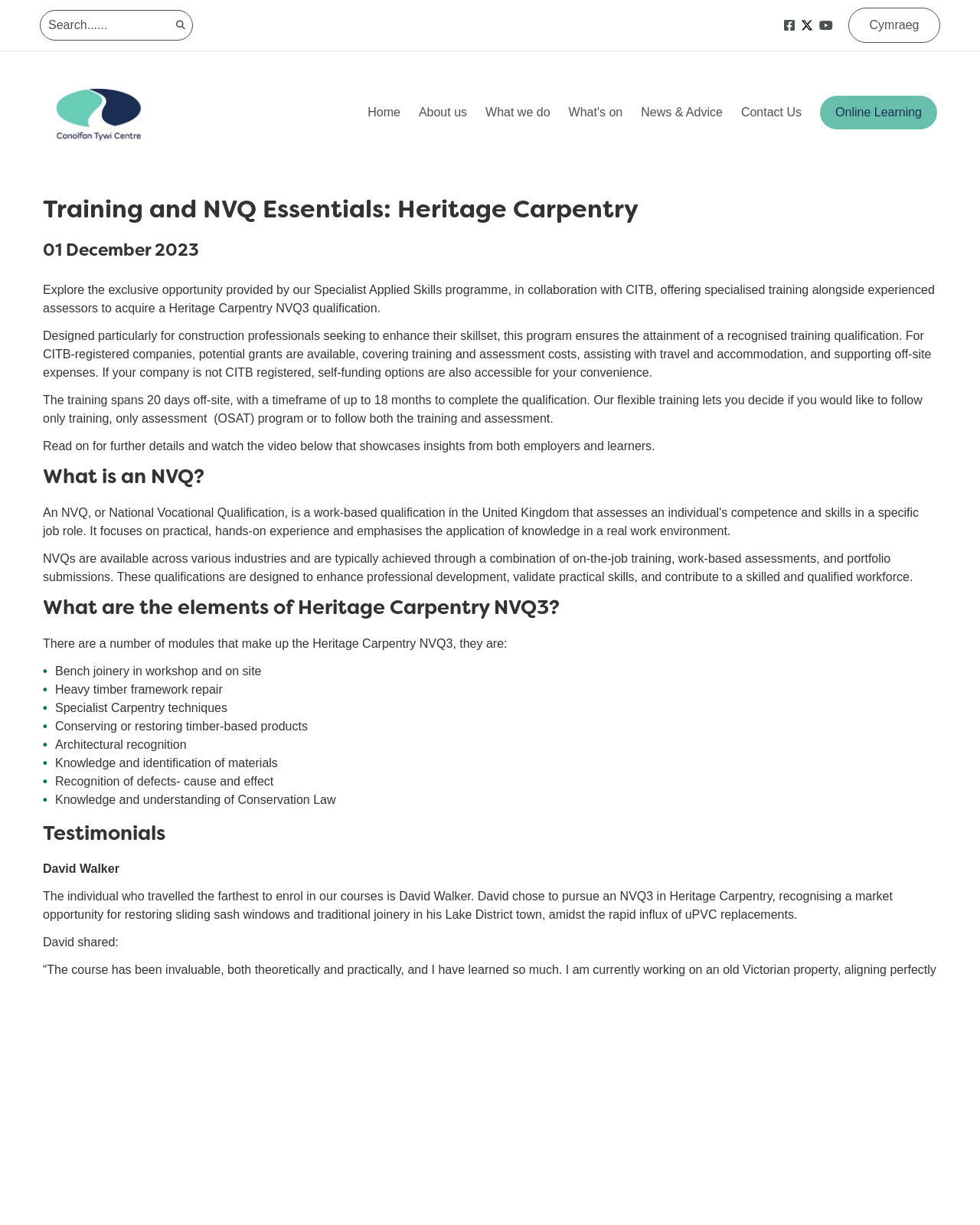Pinpoint the bounding box coordinates of the element to be clicked to execute the instruction: "Click on the Home link".

[0.375, 0.084, 0.409, 0.099]